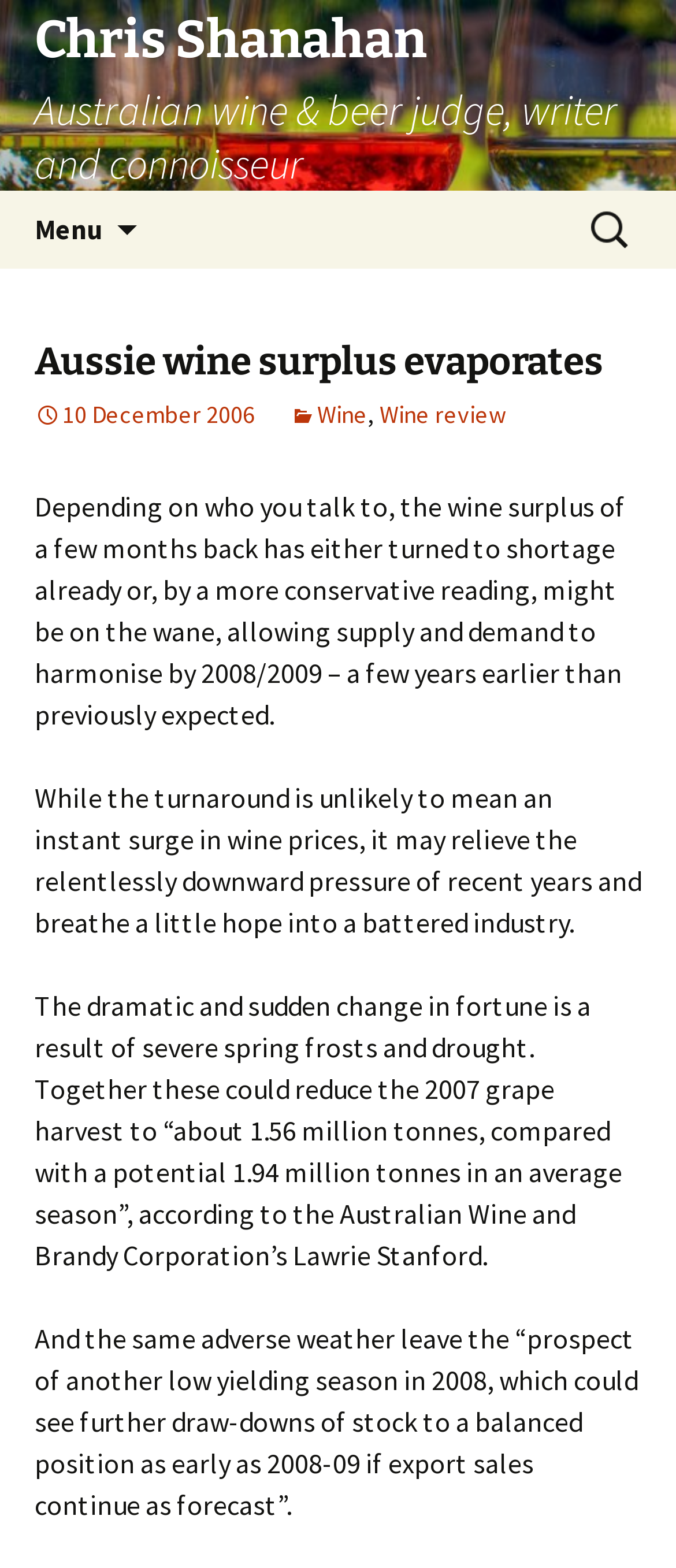Please respond in a single word or phrase: 
What is the topic of this article?

Wine surplus